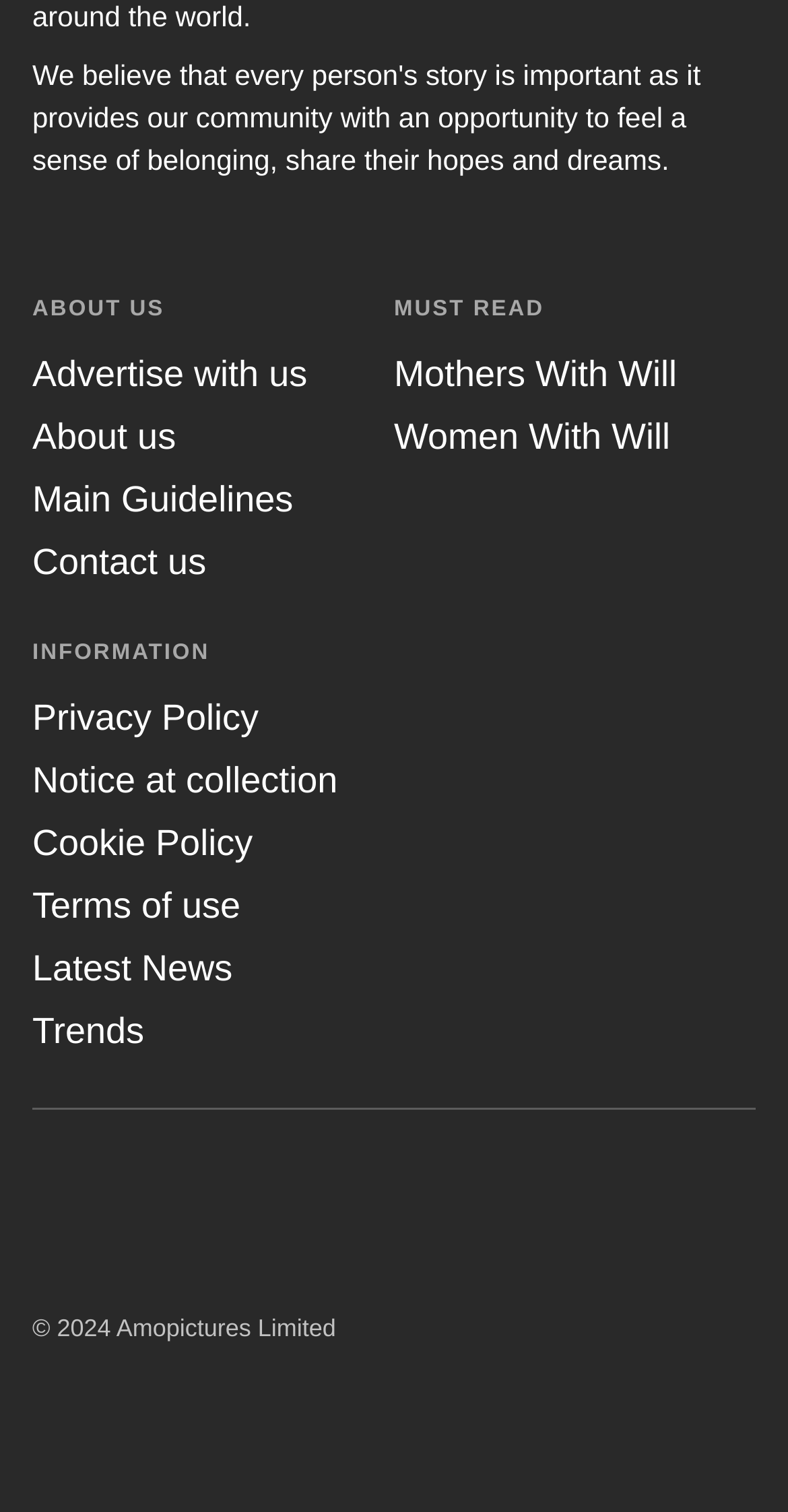Extract the bounding box for the UI element that matches this description: "Biraaj T".

None